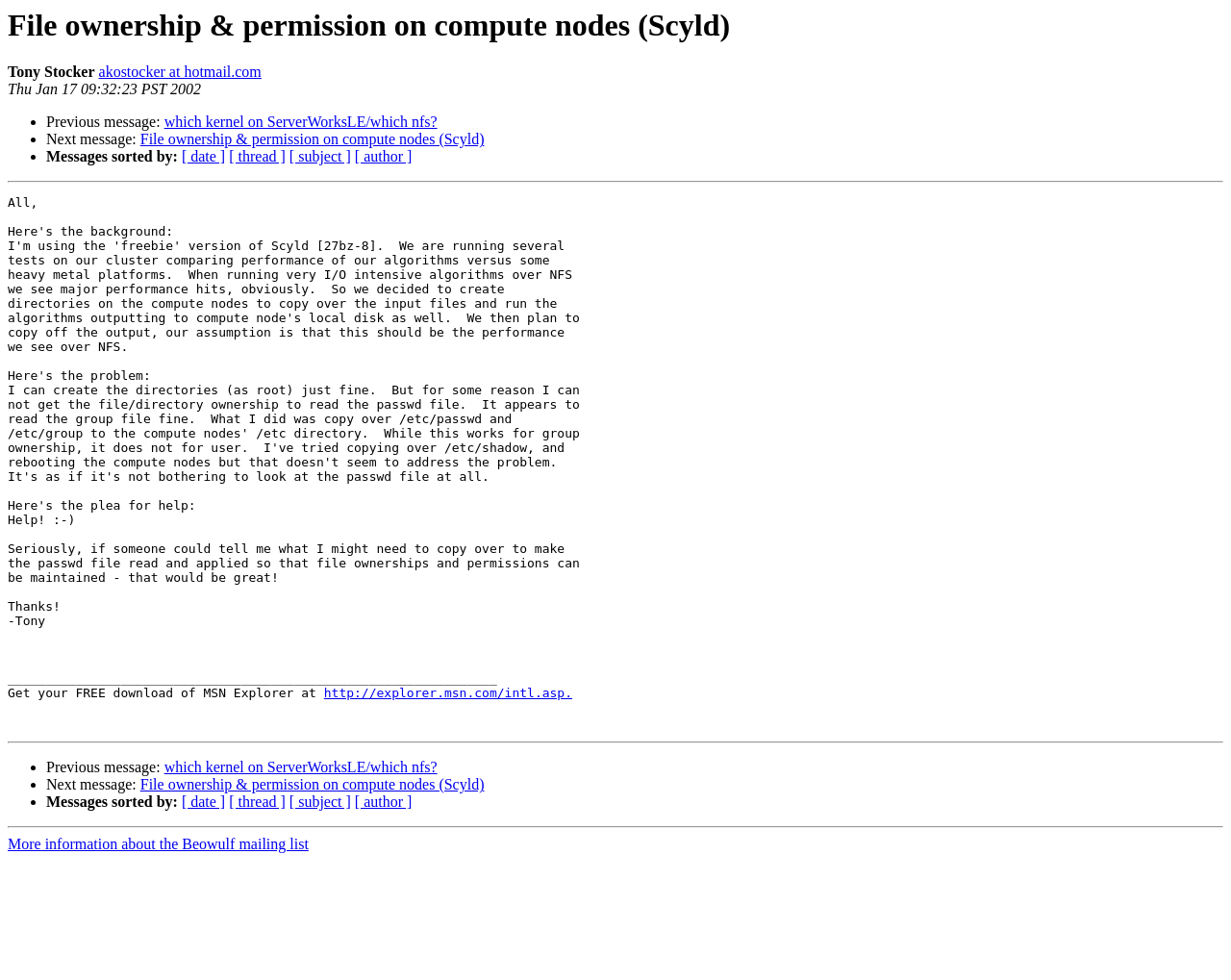Identify the bounding box coordinates of the element to click to follow this instruction: 'Contact Tony Stocker'. Ensure the coordinates are four float values between 0 and 1, provided as [left, top, right, bottom].

[0.08, 0.065, 0.212, 0.082]